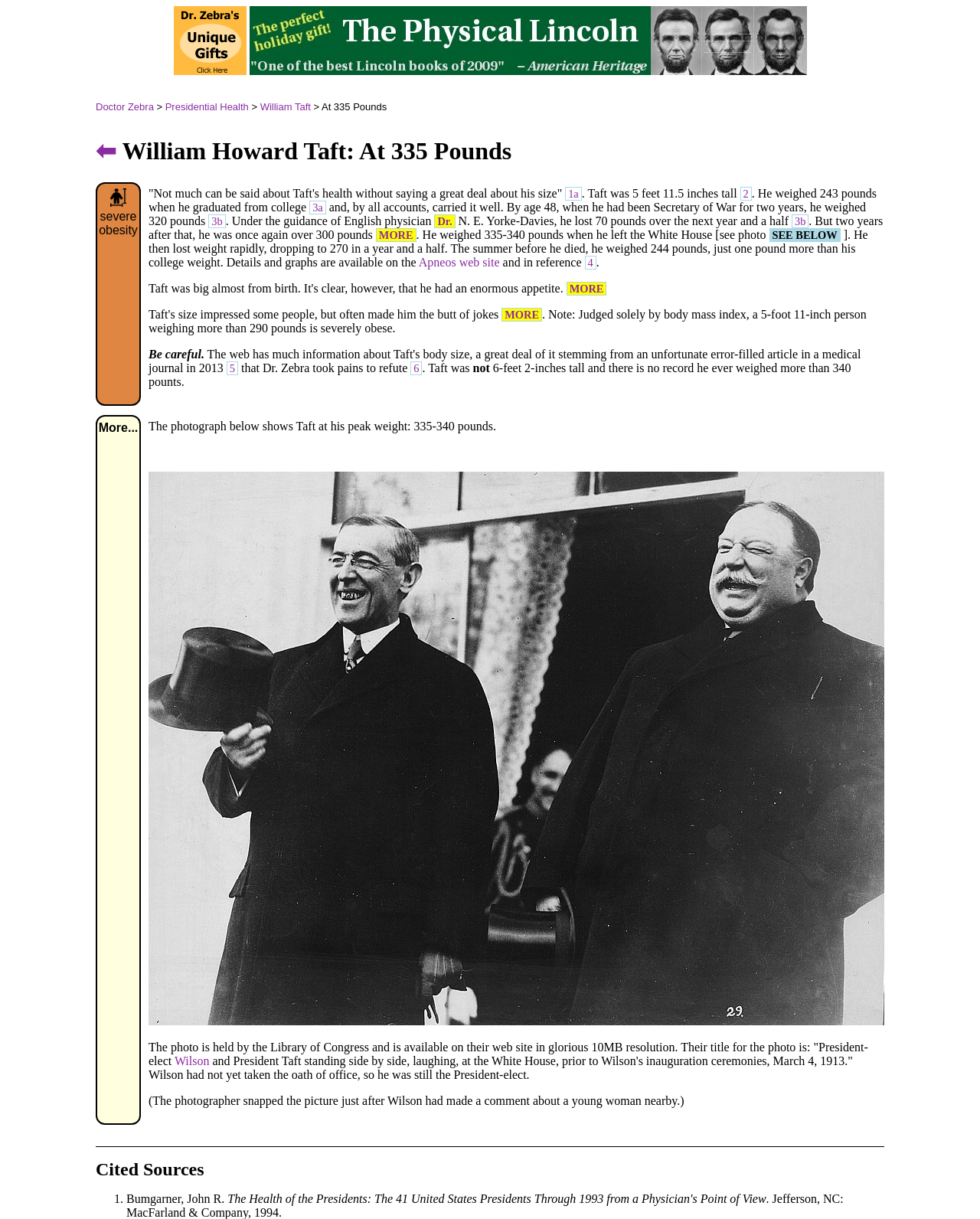Who helped Taft lose 70 pounds?
Using the image, provide a detailed and thorough answer to the question.

The text states that under the guidance of English physician Dr. N. E. Yorke-Davies, Taft lost 70 pounds over the next year and a half.